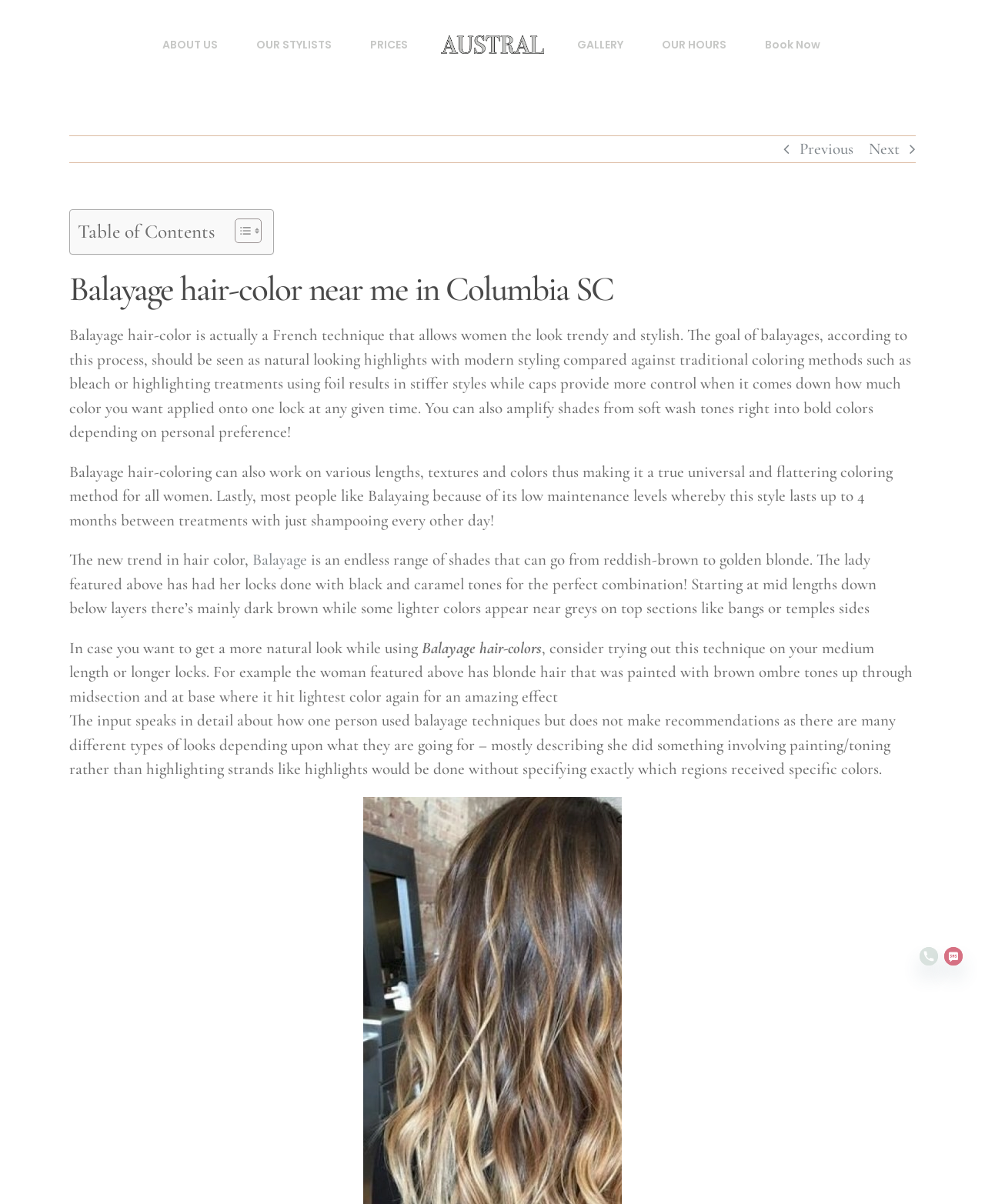Locate and provide the bounding box coordinates for the HTML element that matches this description: "Go to Top".

[0.059, 0.796, 0.096, 0.818]